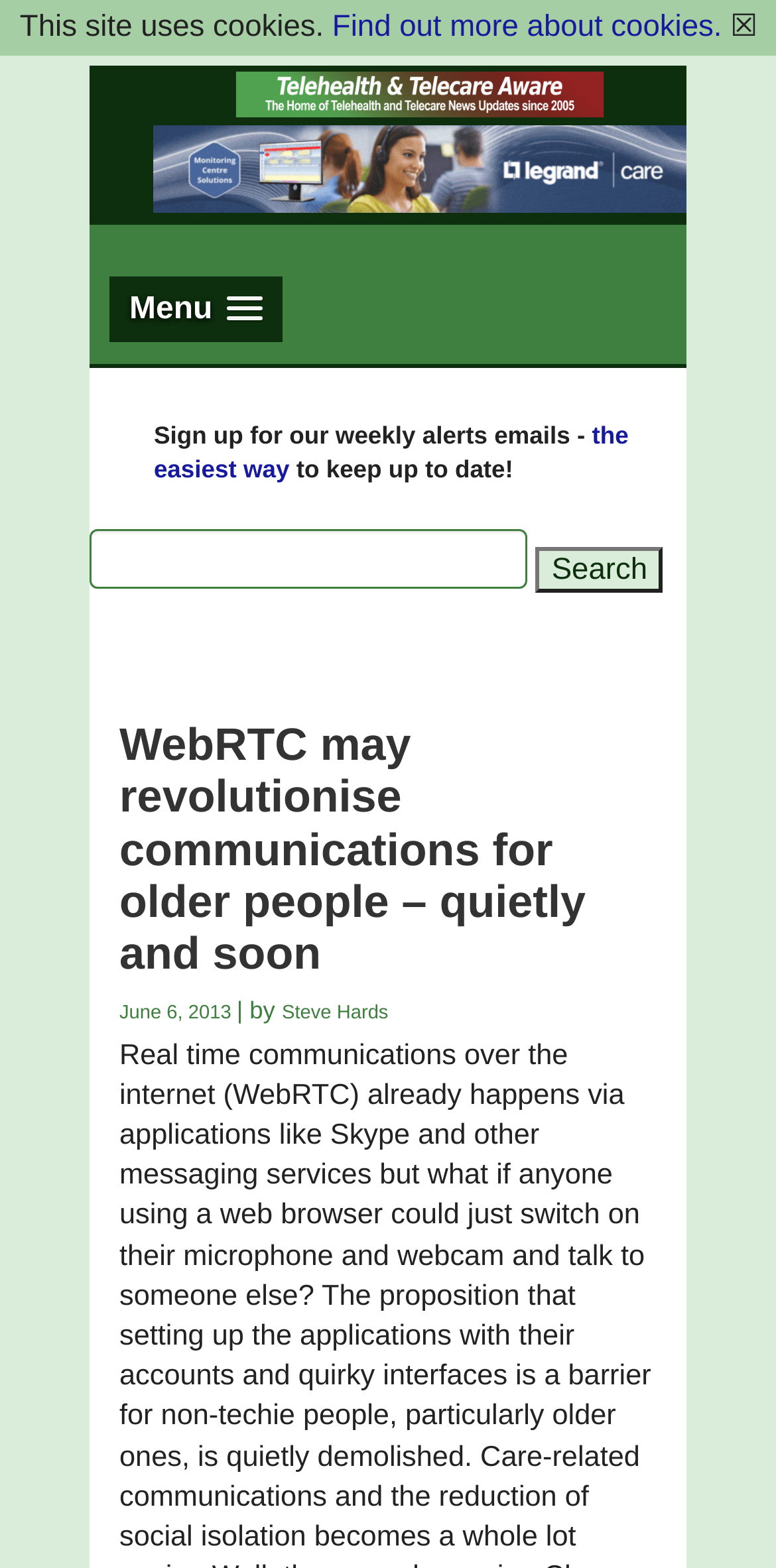Please locate the bounding box coordinates of the element that needs to be clicked to achieve the following instruction: "View the author's profile". The coordinates should be four float numbers between 0 and 1, i.e., [left, top, right, bottom].

[0.363, 0.637, 0.5, 0.651]